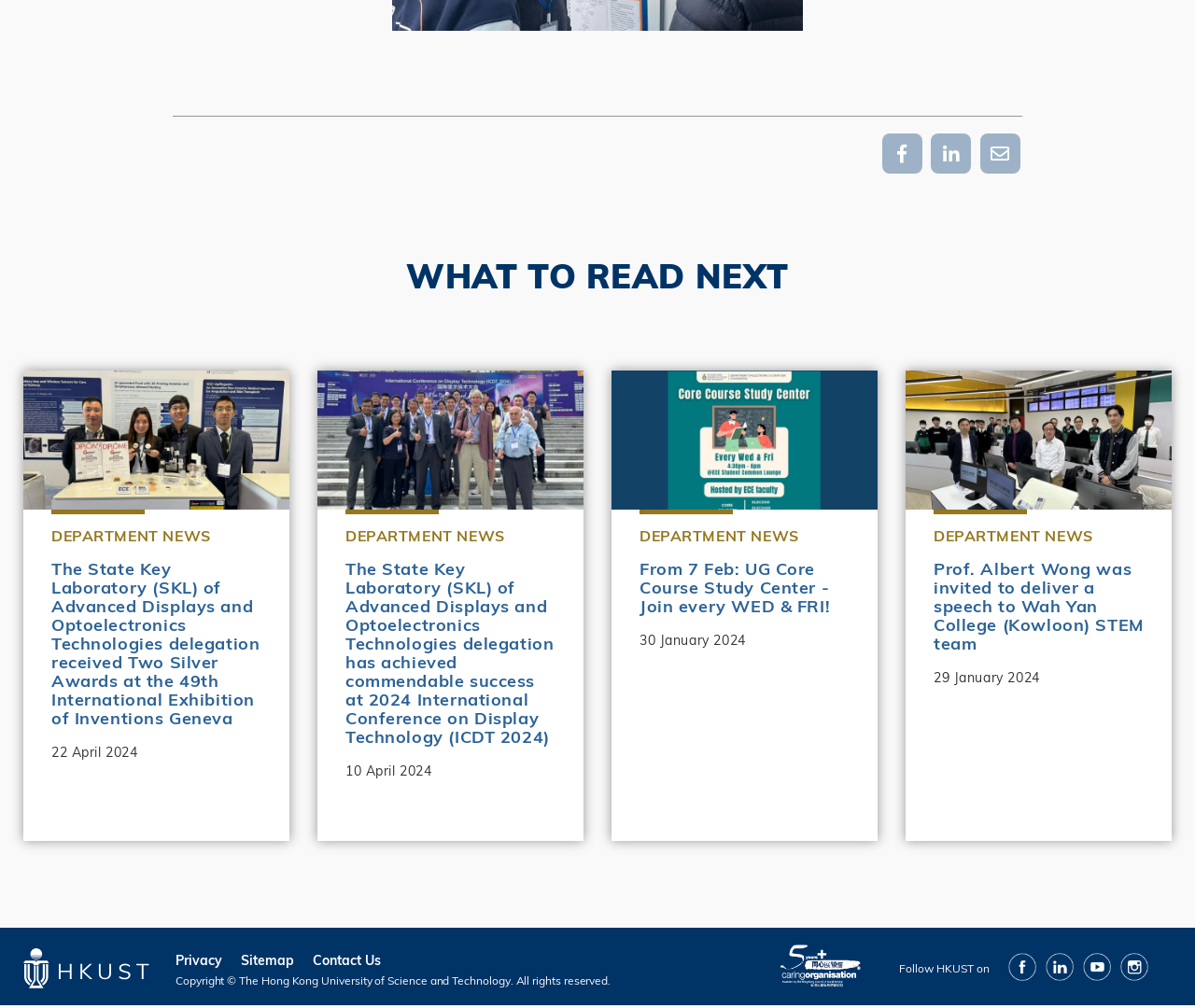What is the date of the first news article? Based on the image, give a response in one word or a short phrase.

22 April 2024